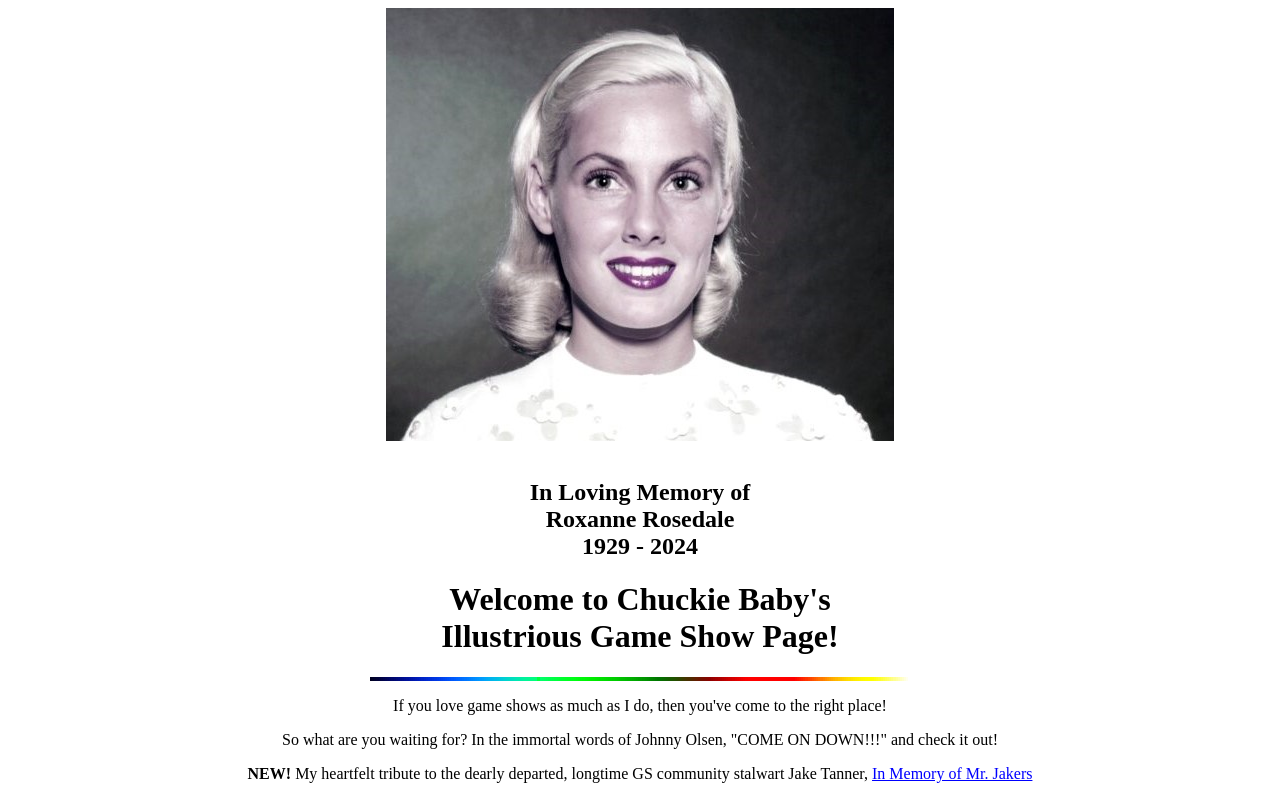Explain in detail what is displayed on the webpage.

The webpage is dedicated to Chuck Donegan's Illustrious Game Show Page. At the top, there is a prominent image taking up a significant portion of the screen. Below the image, there is a heading that reads "In Loving Memory of Roxanne Rosedale 1929 - 2024", which is positioned near the top-left corner of the page. 

Further down, there is another heading that welcomes visitors to Chuckie Baby's Illustrious Game Show Page. This heading is also positioned near the left edge of the page. 

Towards the bottom of the page, there is another image, which is smaller than the first one. Below this image, there is a paragraph of text that encourages visitors to explore the page, quoting Johnny Olsen's famous phrase "COME ON DOWN!!!". 

To the right of this paragraph, there are two lines of text. The first line reads "NEW!" and is positioned near the bottom-left corner of the page. The second line is a heartfelt tribute to Jake Tanner, a longtime game show community member who has passed away. Next to this tribute, there is a link to a page titled "In Memory of Mr. Jakers".